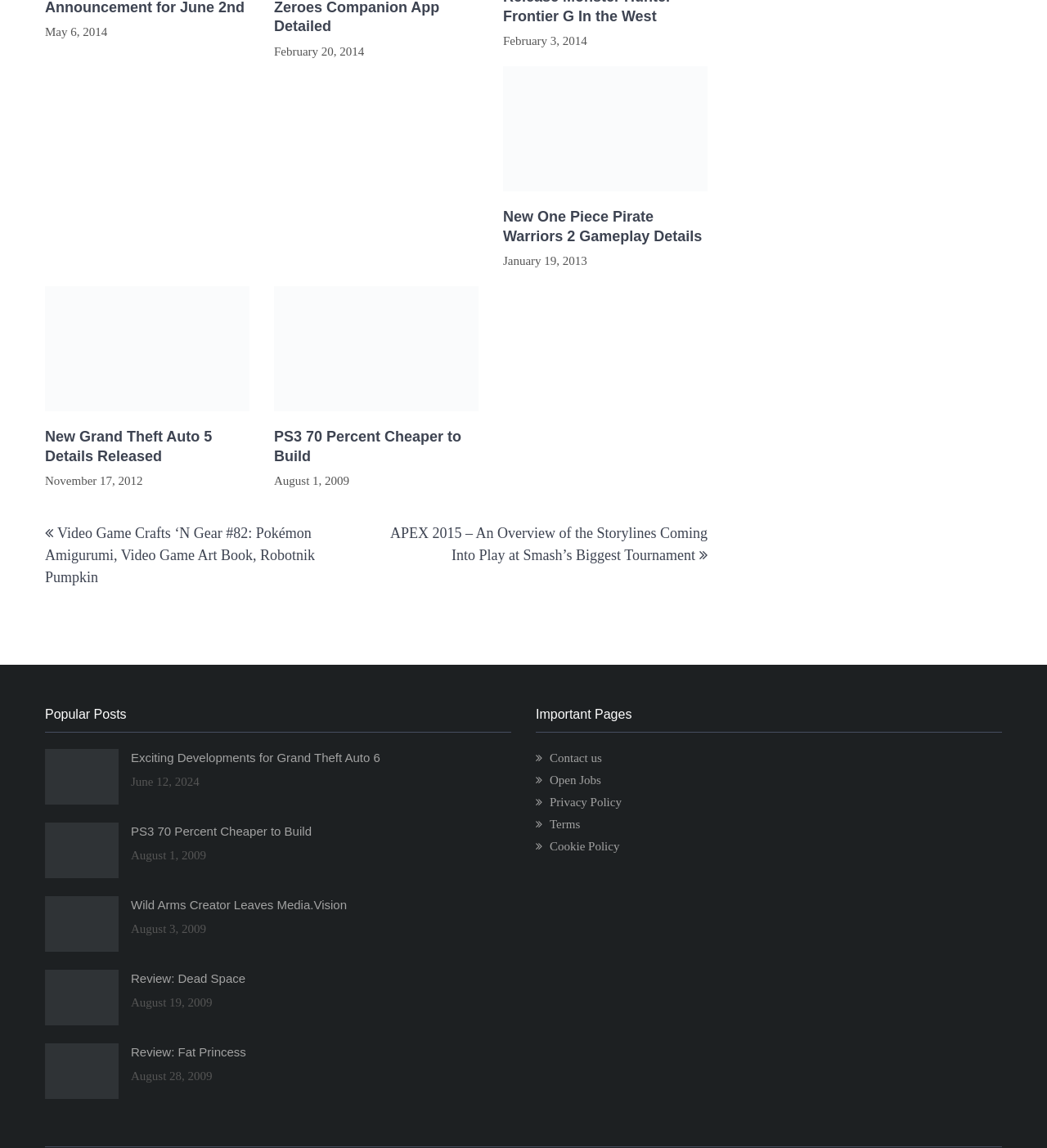How many navigation links are there?
Examine the image closely and answer the question with as much detail as possible.

I counted the number of link elements within the navigation section, which starts with the heading 'Post navigation' and contains 4 link elements.